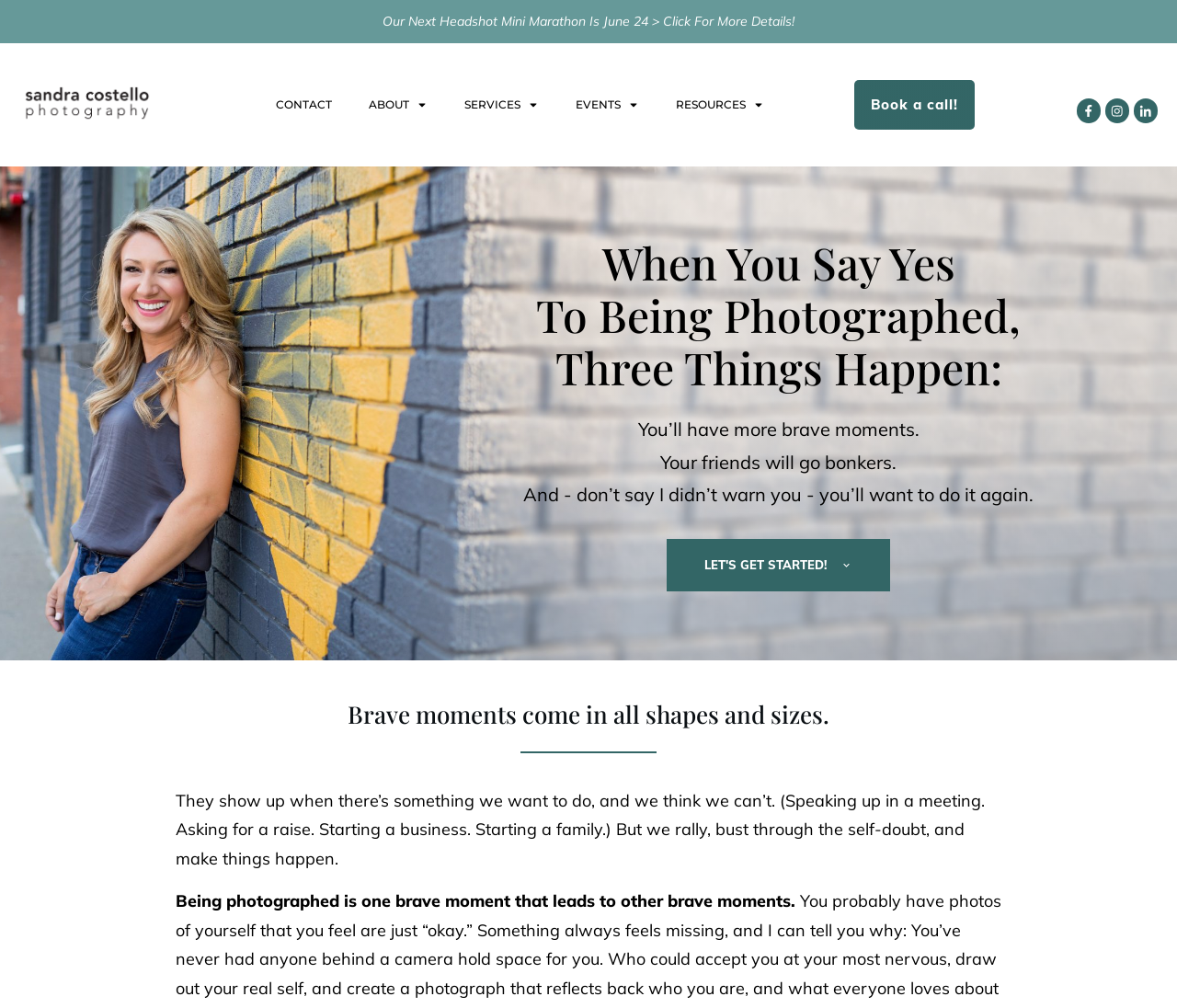Use a single word or phrase to answer this question: 
What can you do on the webpage?

Book a call, get started